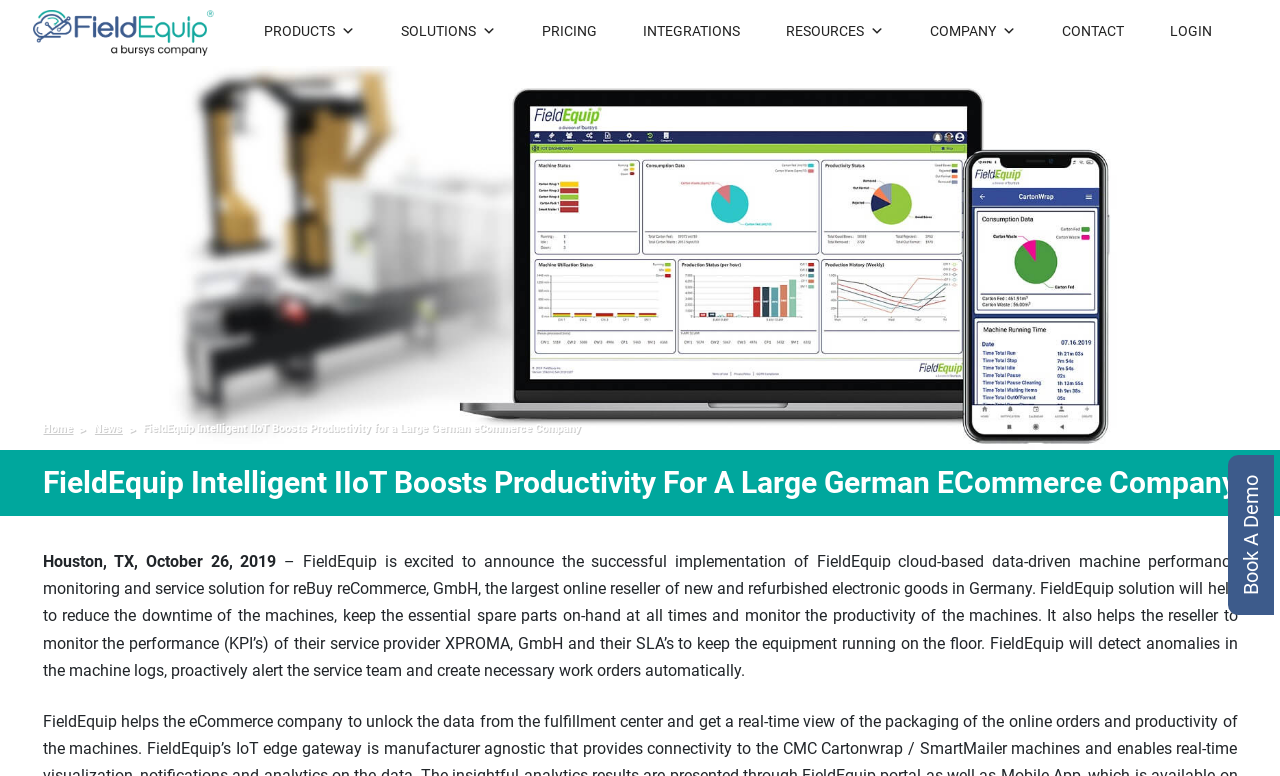What is the location mentioned in the text?
Please answer the question with as much detail as possible using the screenshot.

The text mentions 'Houston, TX, October 26, 2019' as the location and date of the announcement.